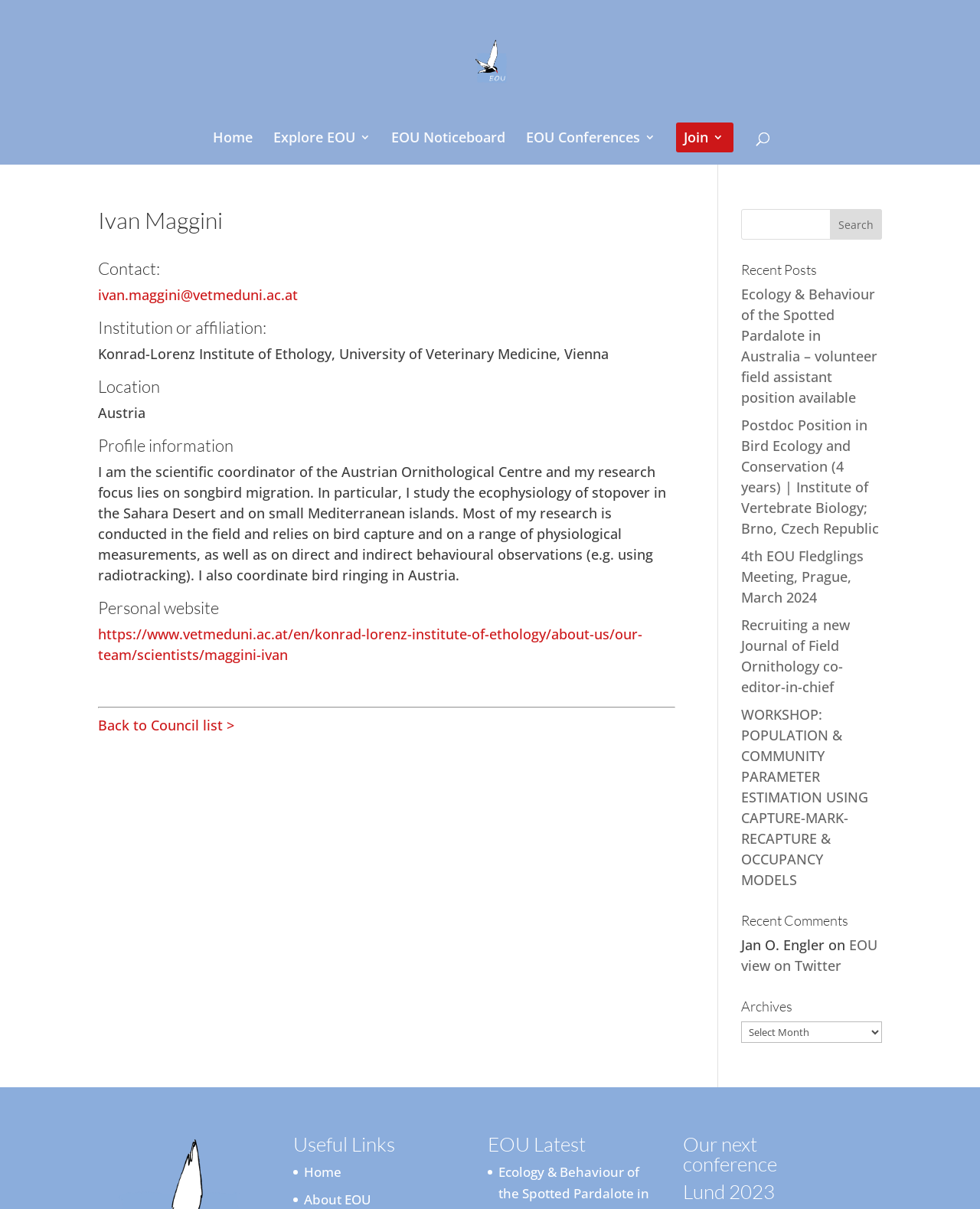Pinpoint the bounding box coordinates of the area that must be clicked to complete this instruction: "Visit Ivan Maggini's personal website".

[0.1, 0.517, 0.655, 0.549]